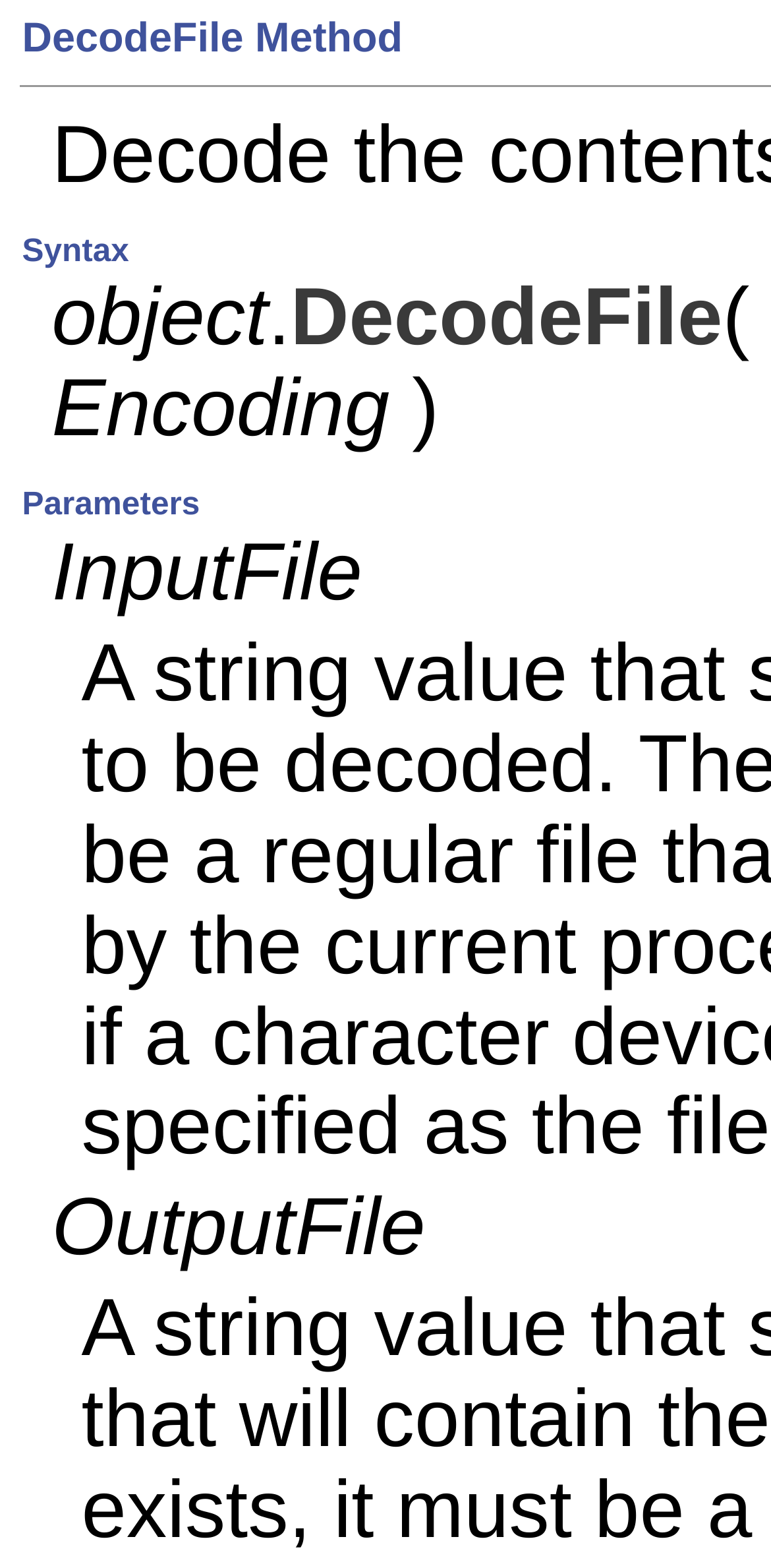Give a comprehensive overview of the webpage, including key elements.

The webpage appears to be a documentation page for a programming method called "DecodeFile" related to file encoding control. 

At the top, there is a table cell containing a few lines of text. The first line has the text "object" followed by a period, and then the method name "DecodeFile". Below this, there is the word "Encoding" followed by a closing parenthesis. 

Underneath the "Encoding" text, there are two lines of text, one above the other. The top line has the text "InputFile", and the bottom line has the text "OutputFile".